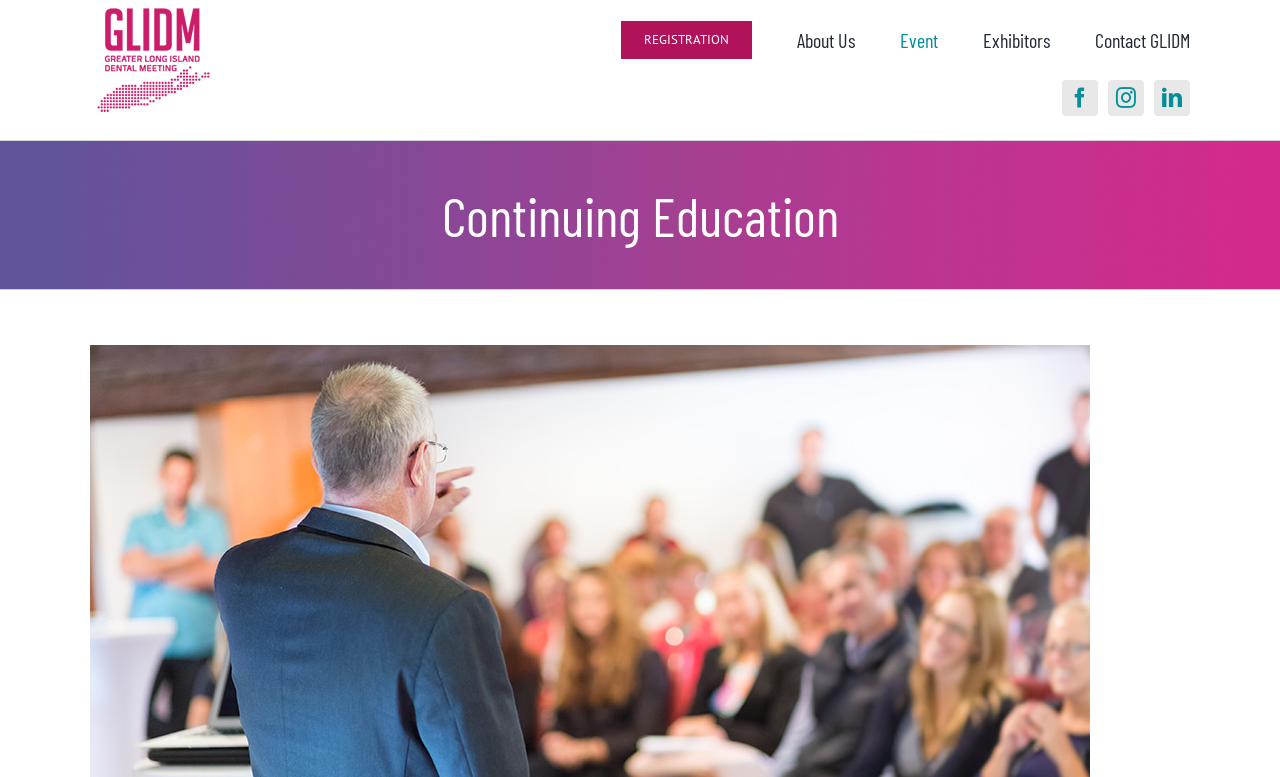Provide a one-word or brief phrase answer to the question:
What is the position of the Exhibitors link in the primary menu?

4th